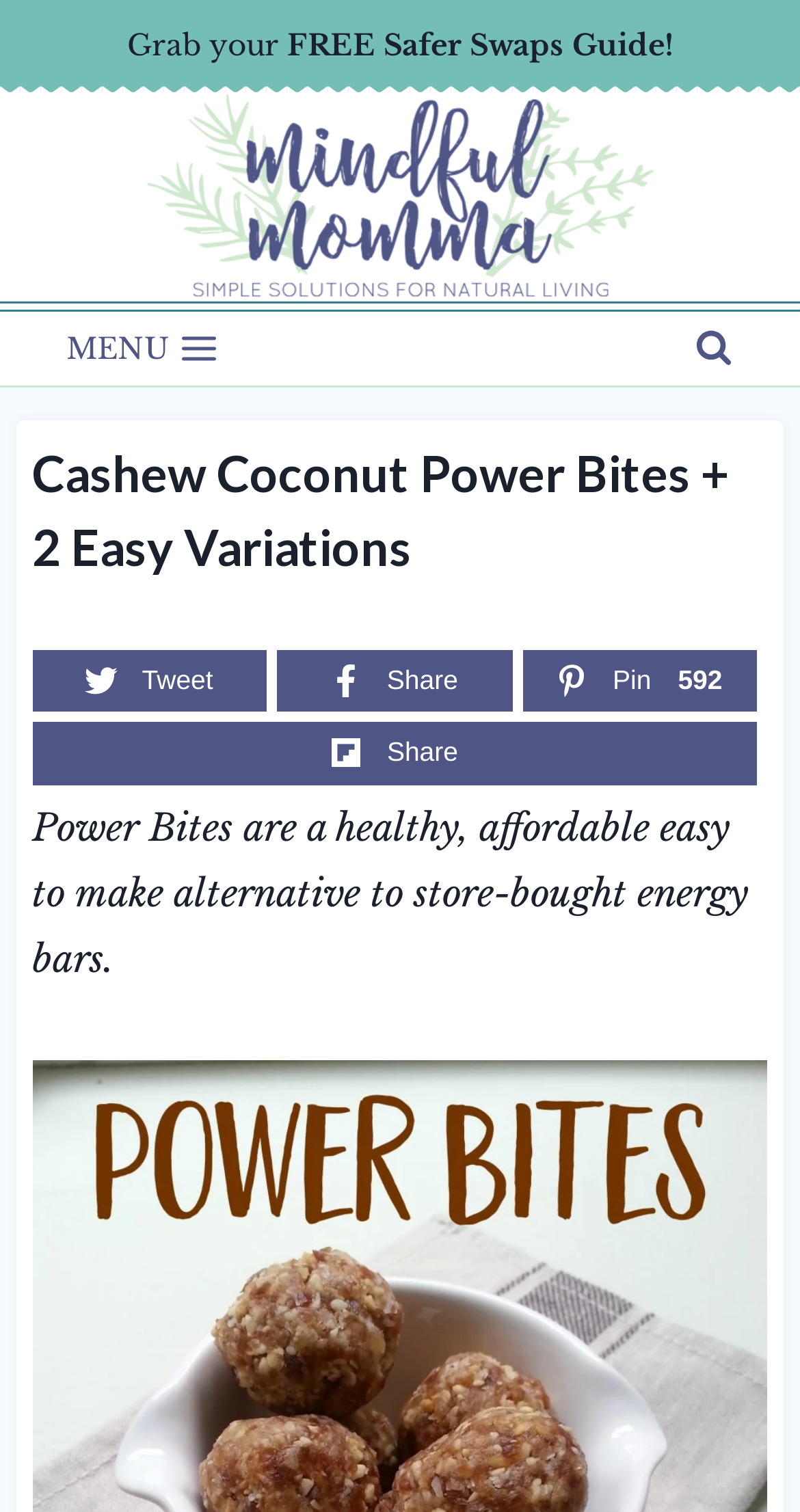Provide the bounding box coordinates for the area that should be clicked to complete the instruction: "Open the menu".

[0.062, 0.208, 0.297, 0.254]